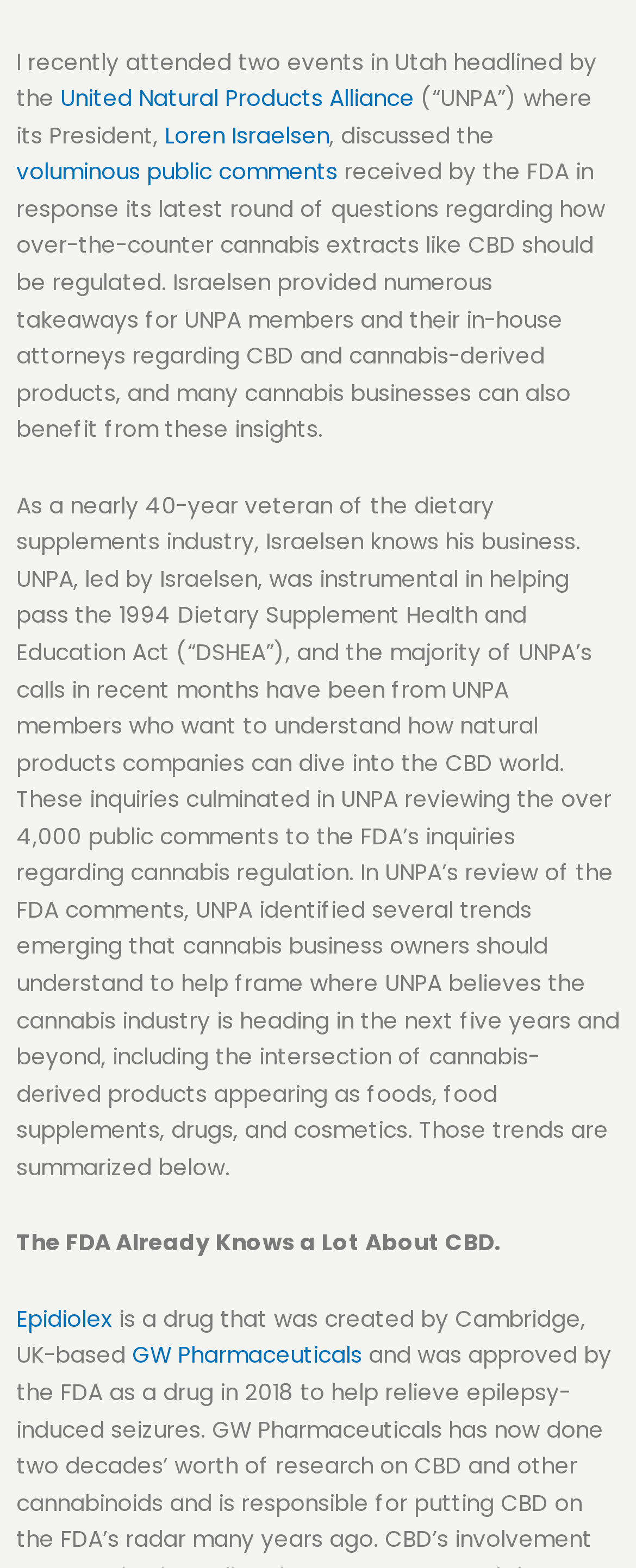What is the name of the drug created by GW Pharmaceuticals?
Based on the screenshot, give a detailed explanation to answer the question.

The answer can be found in the text where it says 'Epidiolex is a drug that was created by Cambridge, UK-based GW Pharmaceuticals...' which indicates that Epidiolex is the name of the drug created by GW Pharmaceuticals.